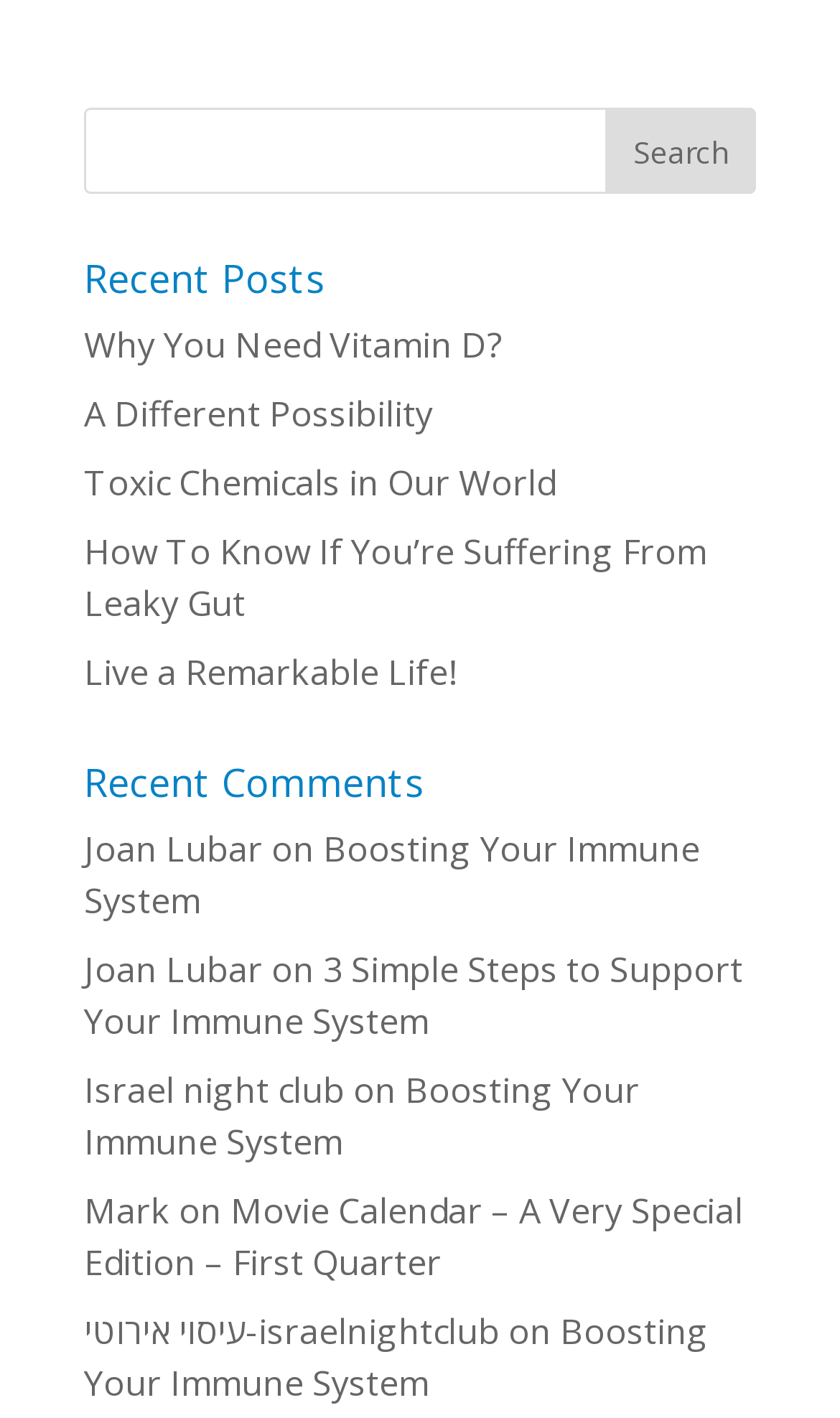Using the given description, provide the bounding box coordinates formatted as (top-left x, top-left y, bottom-right x, bottom-right y), with all values being floating point numbers between 0 and 1. Description: value="Search"

[0.721, 0.076, 0.9, 0.137]